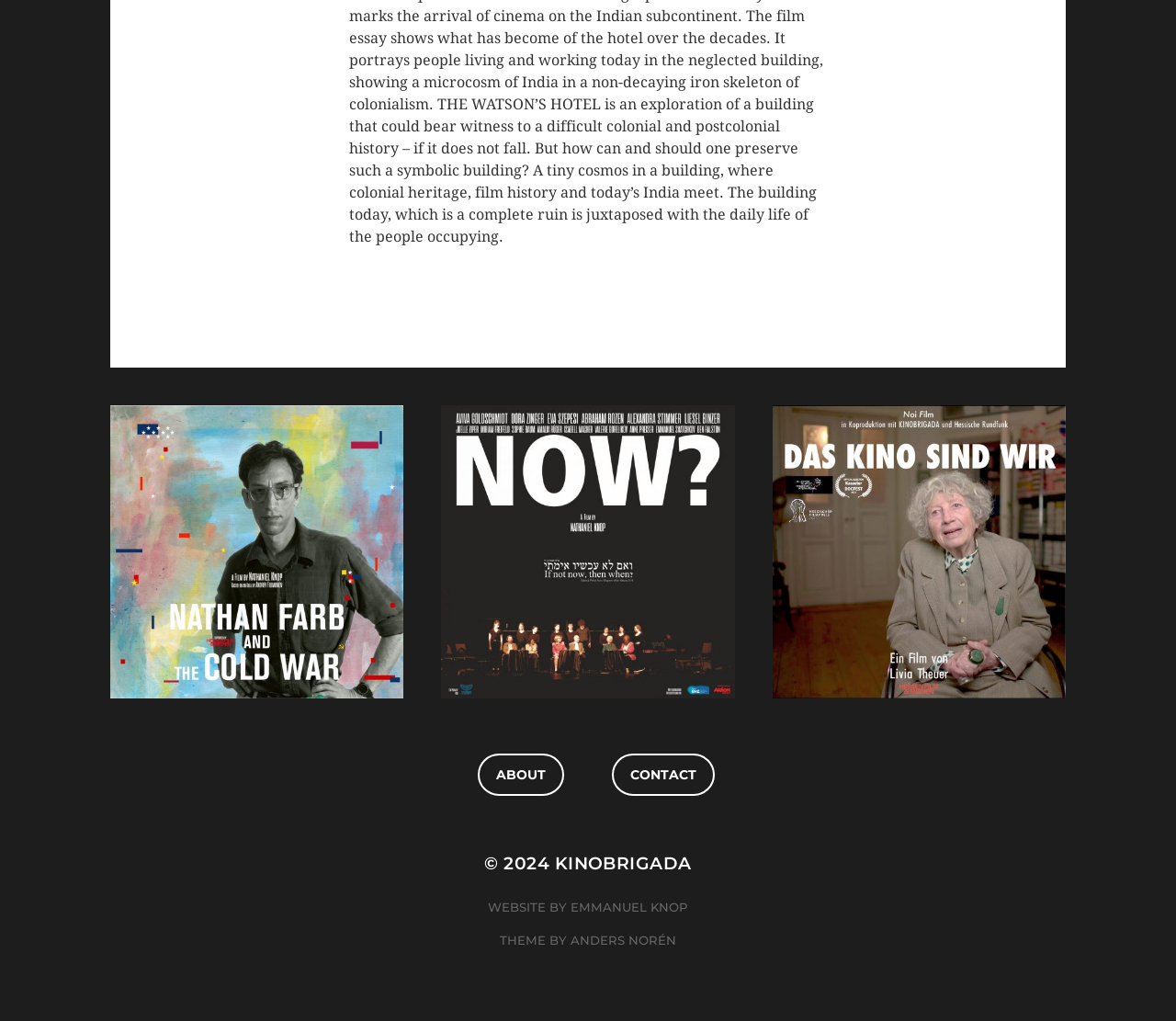What is the copyright year of the website?
Please answer the question with as much detail and depth as you can.

The copyright year of the website can be found at the bottom of the webpage, where it says '© 2024', indicating that the website's content is copyrighted until the year 2024.